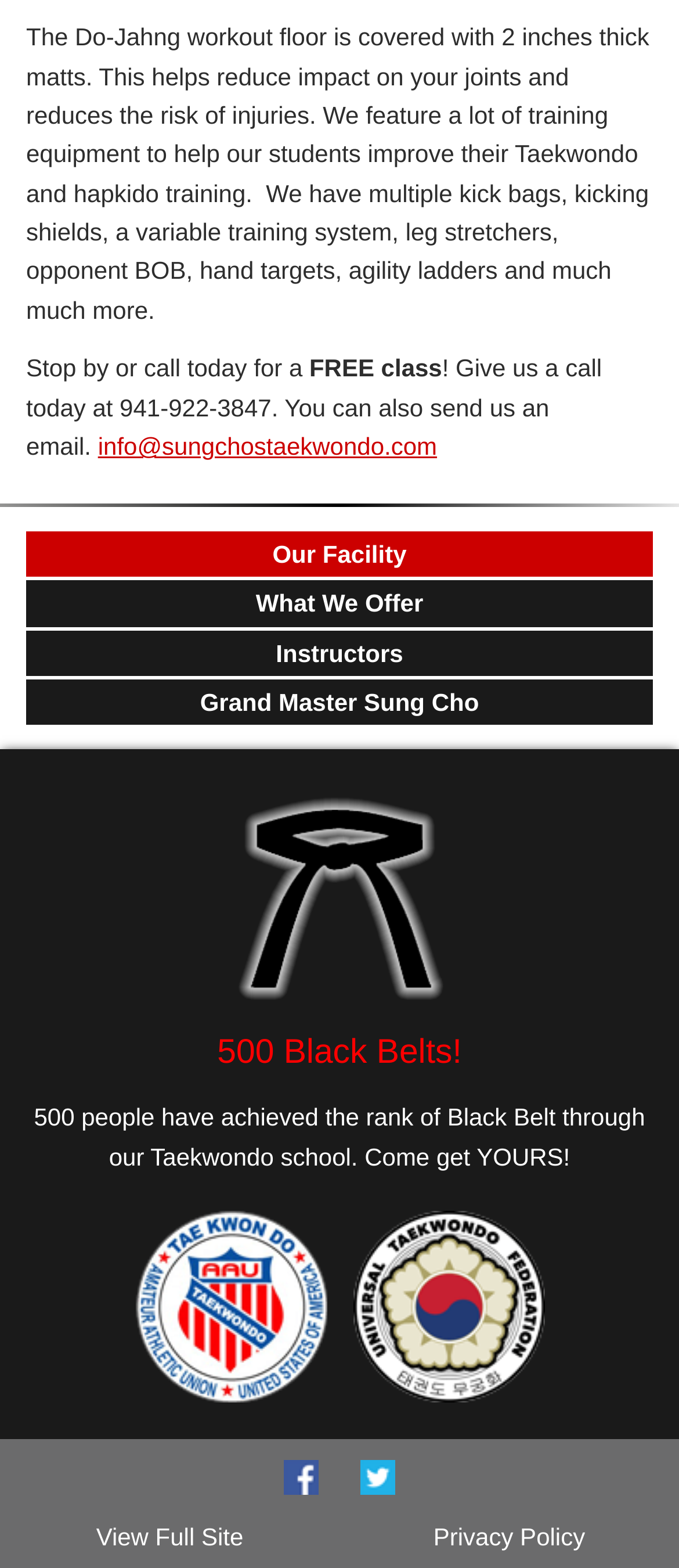Locate the bounding box coordinates of the element that needs to be clicked to carry out the instruction: "Click the 'Instructors' link". The coordinates should be given as four float numbers ranging from 0 to 1, i.e., [left, top, right, bottom].

[0.038, 0.402, 0.962, 0.431]